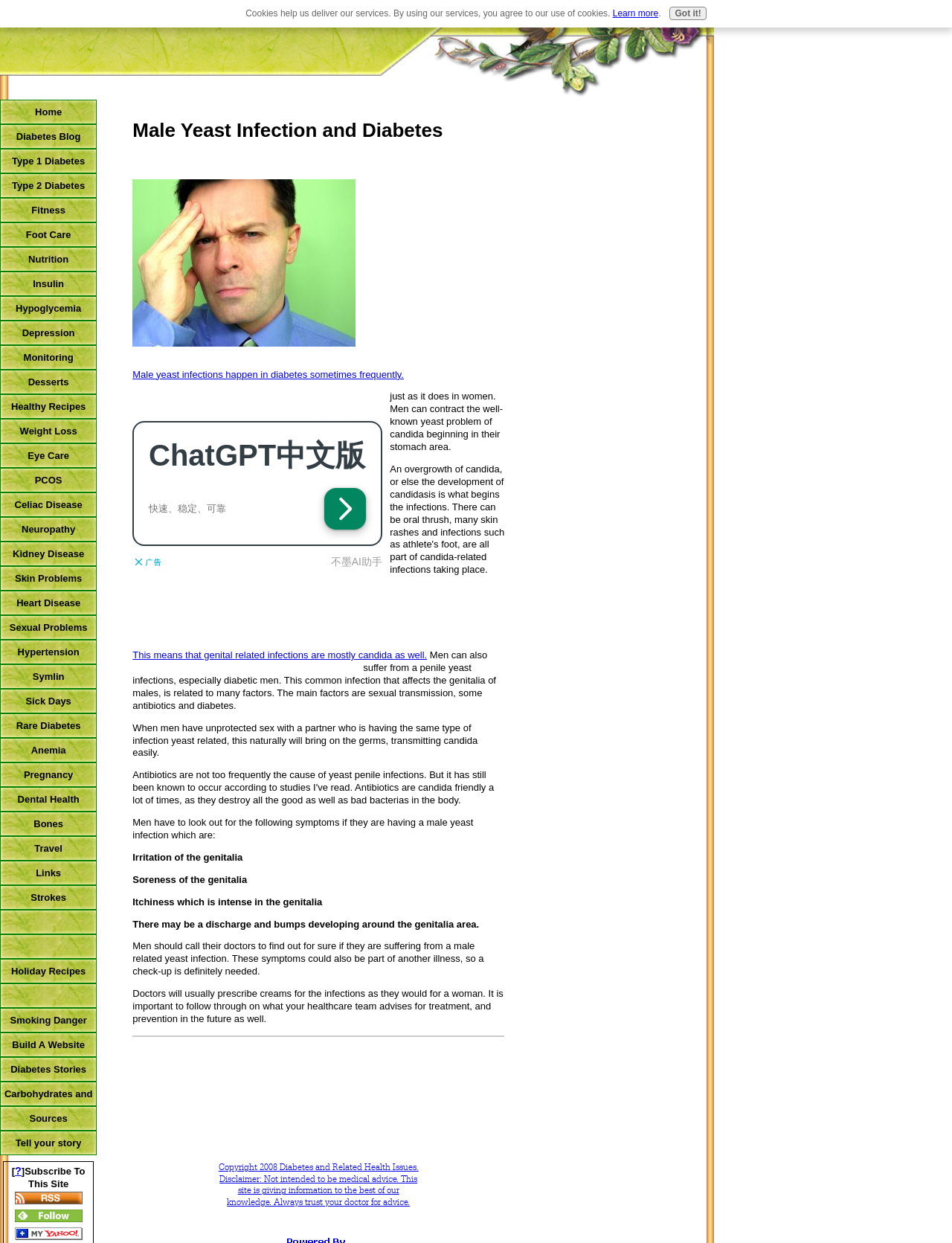Find the bounding box coordinates of the UI element according to this description: "Insulin".

[0.0, 0.218, 0.102, 0.238]